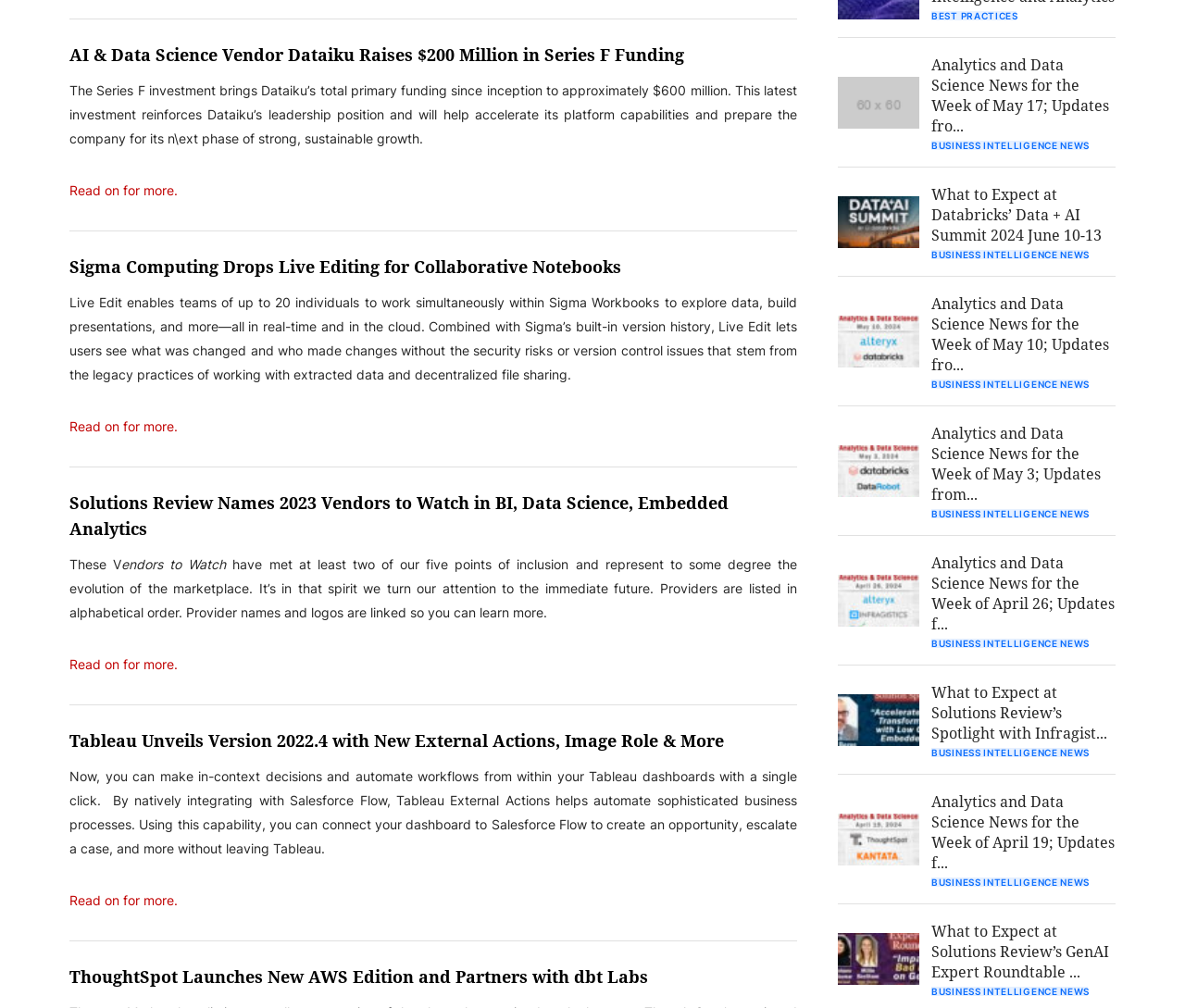Find the bounding box coordinates for the area you need to click to carry out the instruction: "Read more about Dataiku's Series F funding". The coordinates should be four float numbers between 0 and 1, indicated as [left, top, right, bottom].

[0.059, 0.18, 0.15, 0.197]